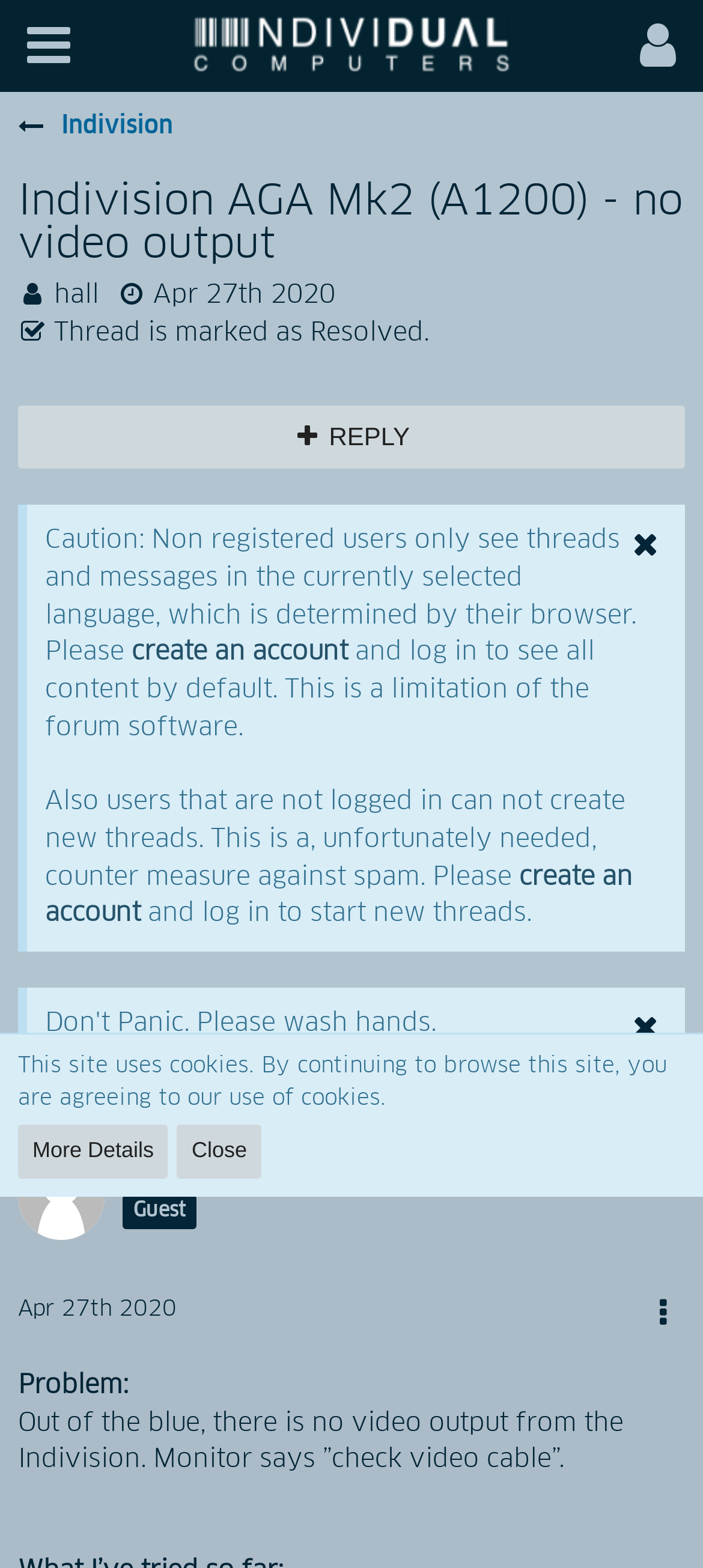Please provide the bounding box coordinates for the element that needs to be clicked to perform the instruction: "Click the 'create an account' link". The coordinates must consist of four float numbers between 0 and 1, formatted as [left, top, right, bottom].

[0.187, 0.408, 0.495, 0.424]